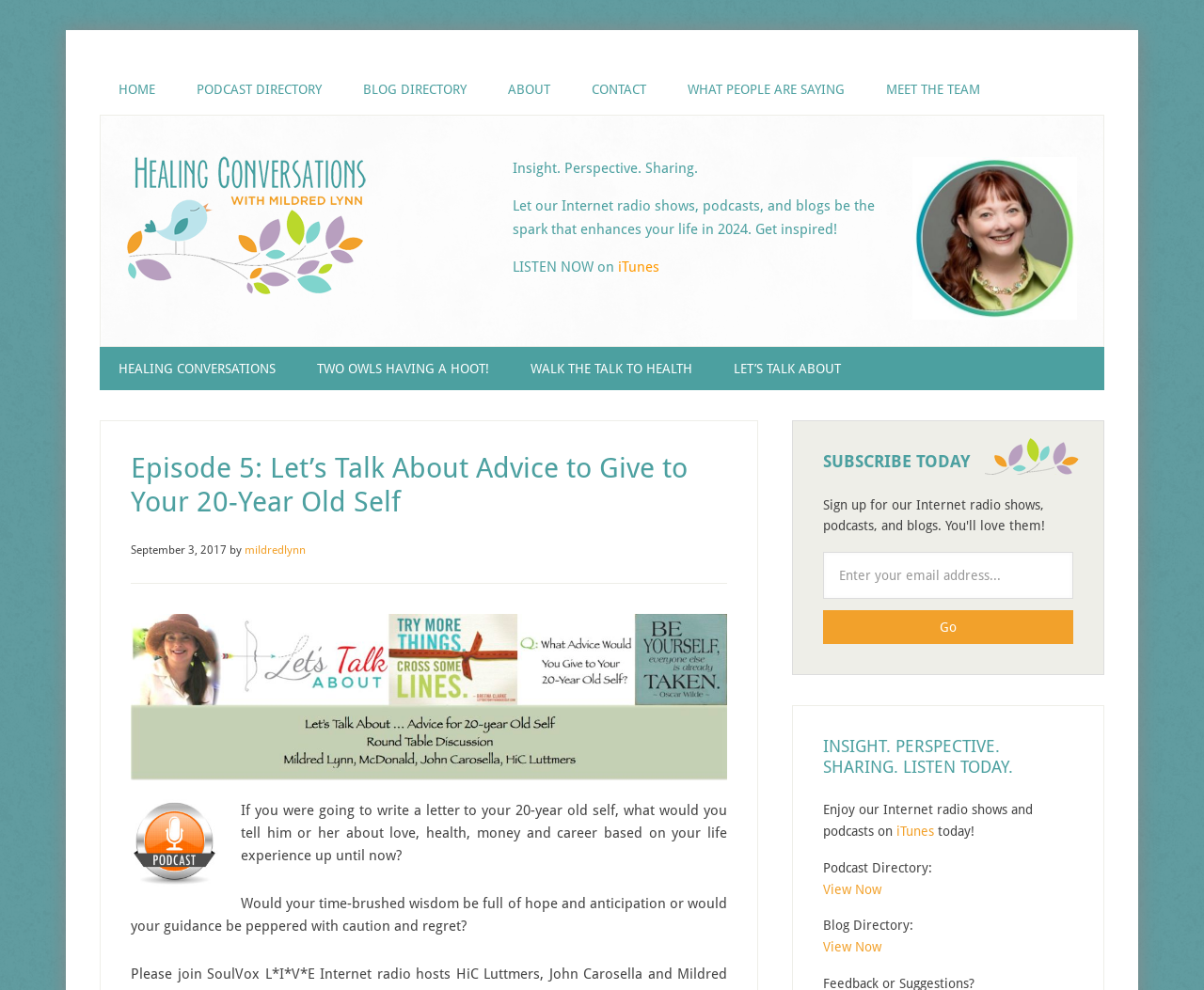Answer the following query with a single word or phrase:
How many navigation links are there in the main navigation?

6